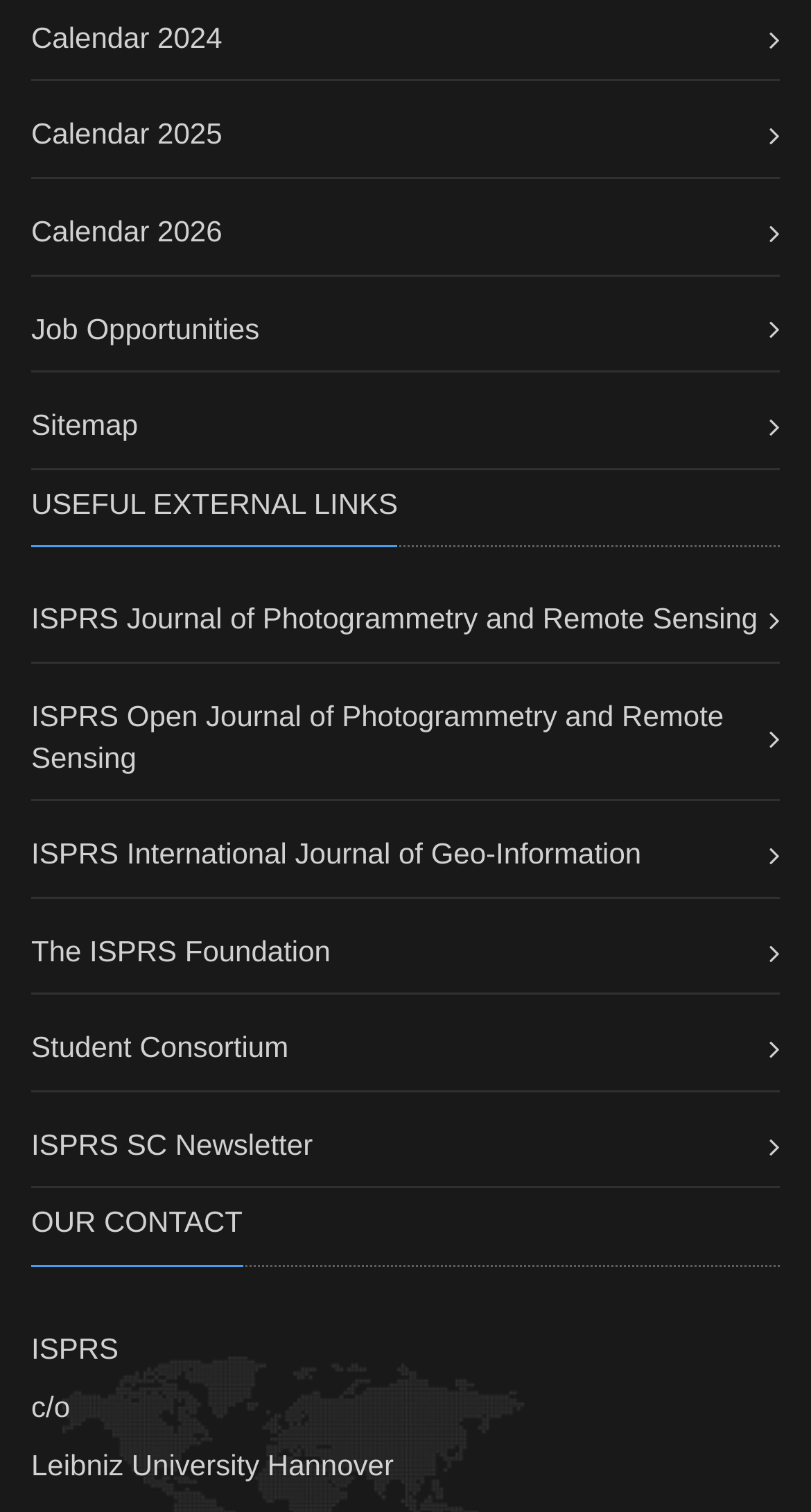Find the bounding box coordinates for the area that should be clicked to accomplish the instruction: "Visit Student Consortium".

[0.038, 0.682, 0.356, 0.704]